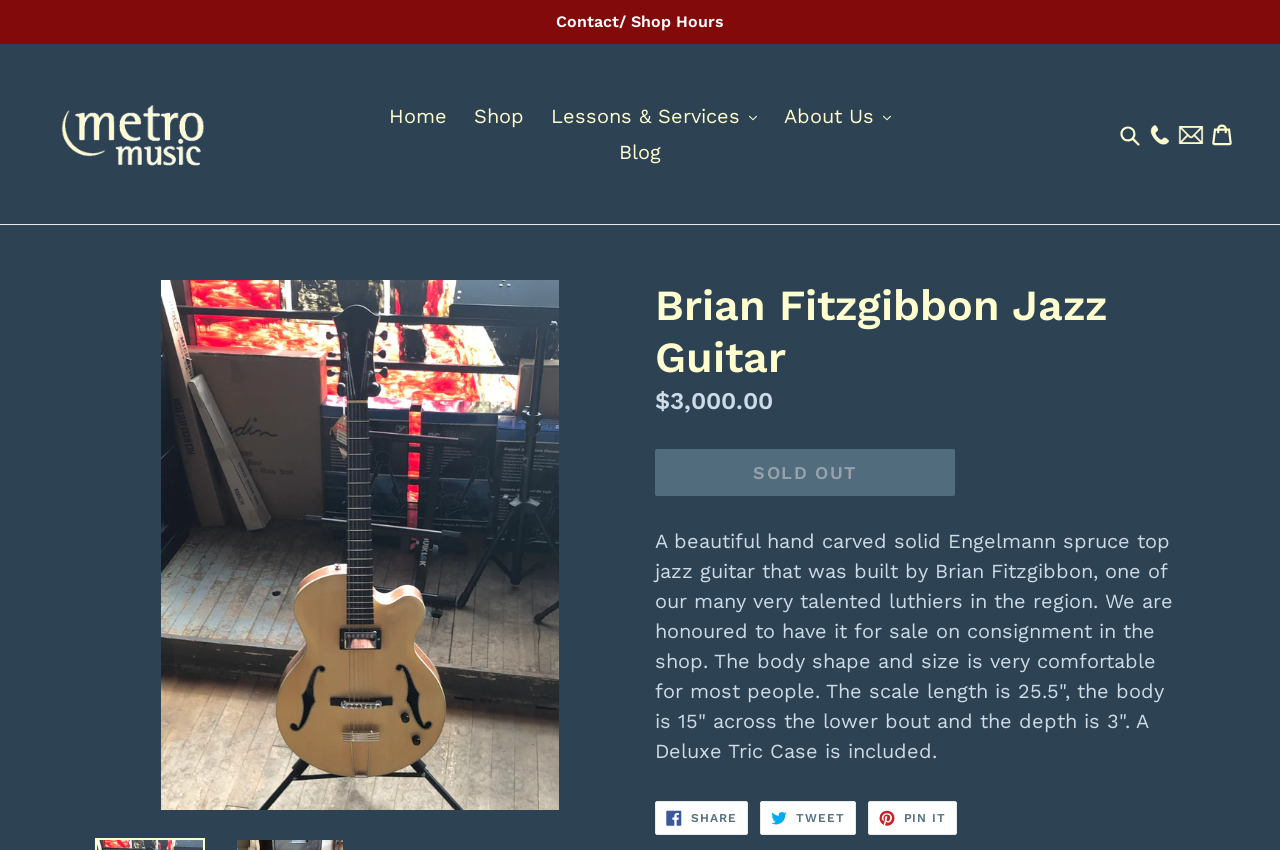Identify the bounding box coordinates for the UI element described as follows: "Cart Cart". Ensure the coordinates are four float numbers between 0 and 1, formatted as [left, top, right, bottom].

[0.947, 0.129, 0.965, 0.186]